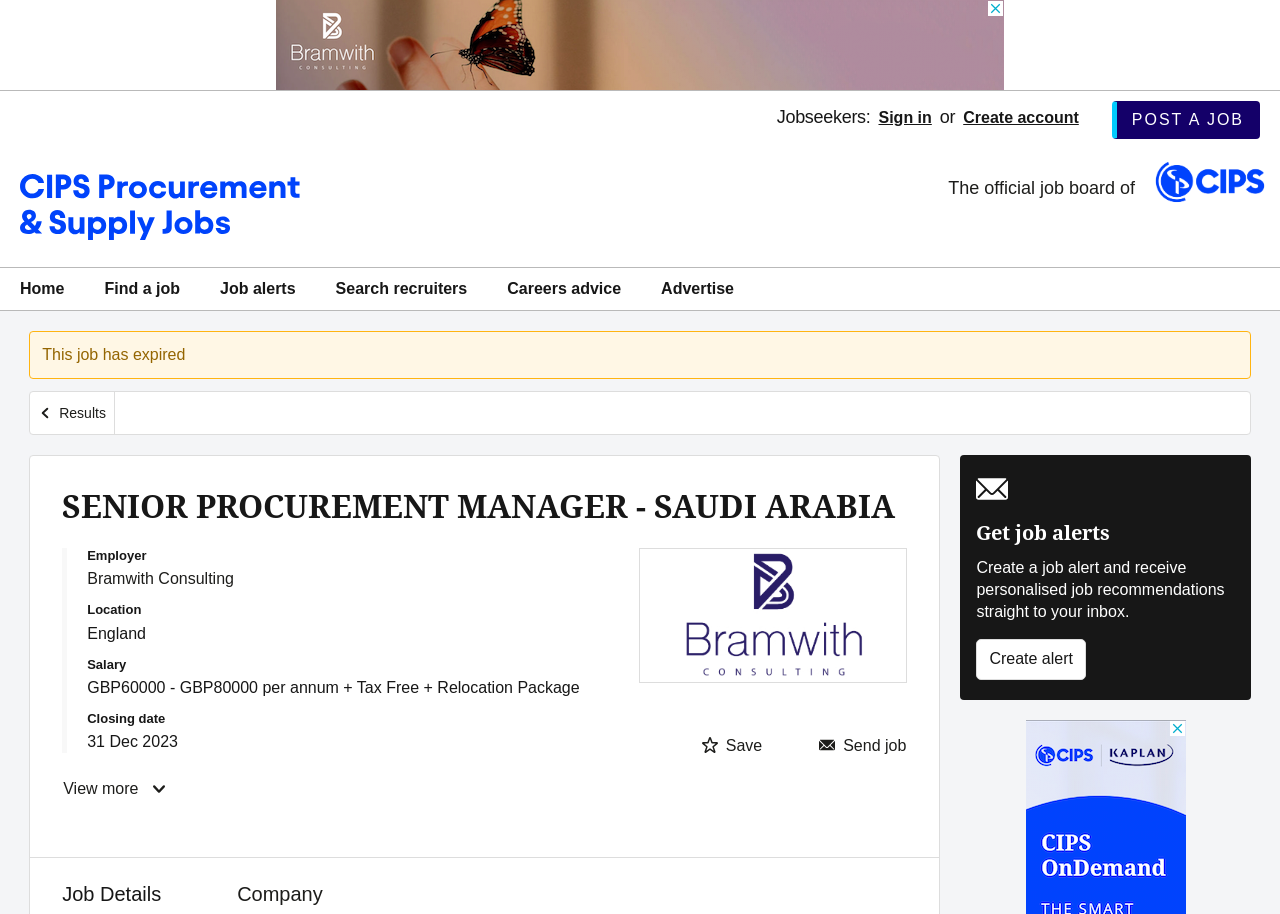Locate the bounding box of the UI element described by: "IT Community" in the given webpage screenshot.

None